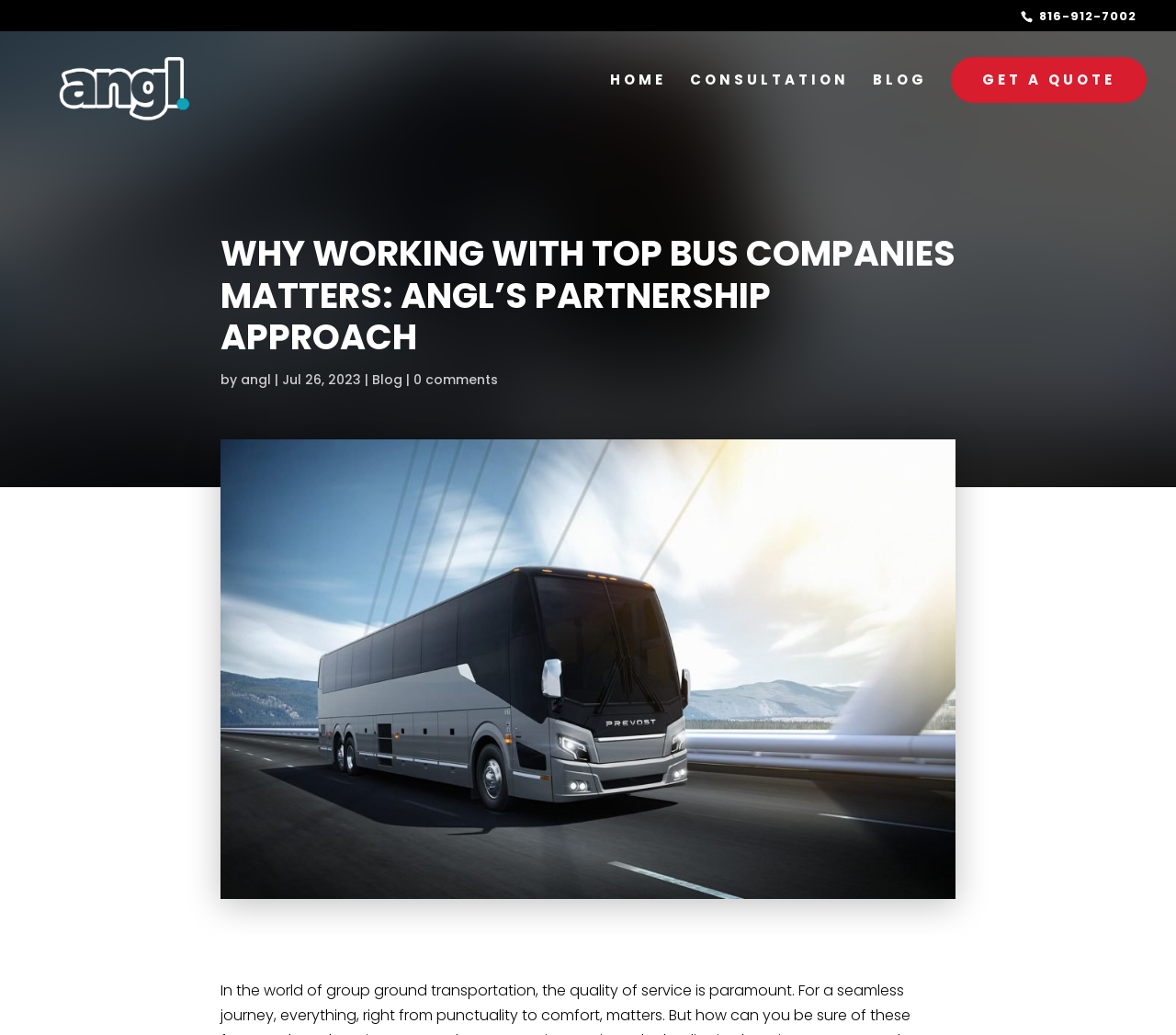Provide a thorough description of this webpage.

The webpage appears to be a blog post or article discussing the importance of working with top-tier bus companies for a seamless group ground transportation experience. 

At the top left of the page, there is a logo of "Arrow Ground Logistics" accompanied by a link to the company's homepage. To the right of the logo, there are several navigation links, including "HOME", "CONSULTATION", "BLOG", and "GET A QUOTE". 

Below the navigation links, there is a prominent heading that reads "WHY WORKING WITH TOP BUS COMPANIES MATTERS: ANGL’S PARTNERSHIP APPROACH". This heading is centered near the top of the page. 

Underneath the heading, there is a byline that includes the text "by" followed by a link to "angl". The date "Jul 26, 2023" is displayed to the right of the byline. Further to the right, there are links to "Blog" and "0 comments". 

A large image takes up most of the page, spanning from the top to the bottom. The image is related to the article's topic, "Why Working with Top Bus Companies Matters: ANGL’s Partnership Approach". 

At the top right of the page, there is a phone number "816-912-7002" displayed as a link.